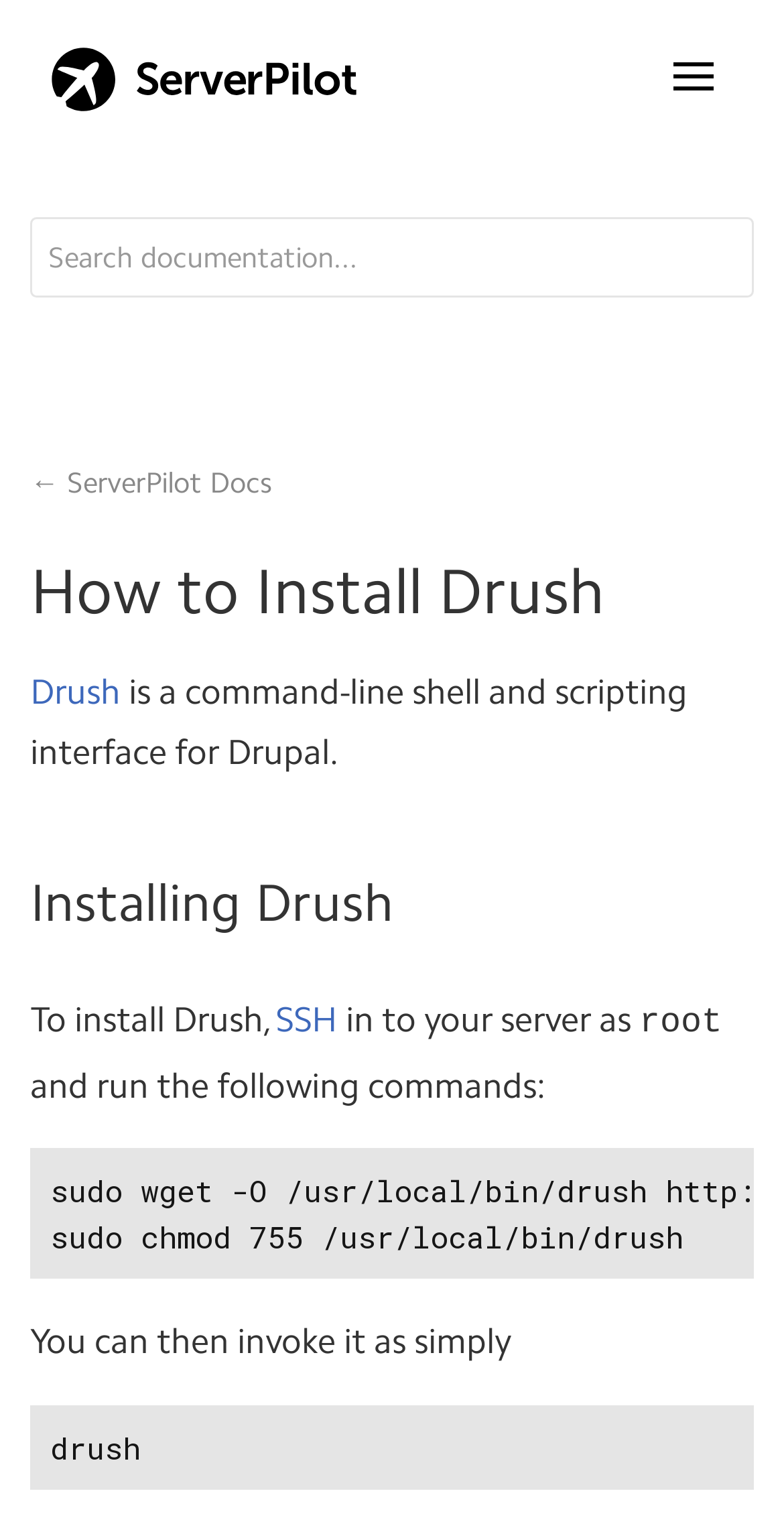Determine the bounding box for the HTML element described here: "aria-label="Toggle navigation"". The coordinates should be given as [left, top, right, bottom] with each number being a float between 0 and 1.

[0.808, 0.01, 0.962, 0.093]